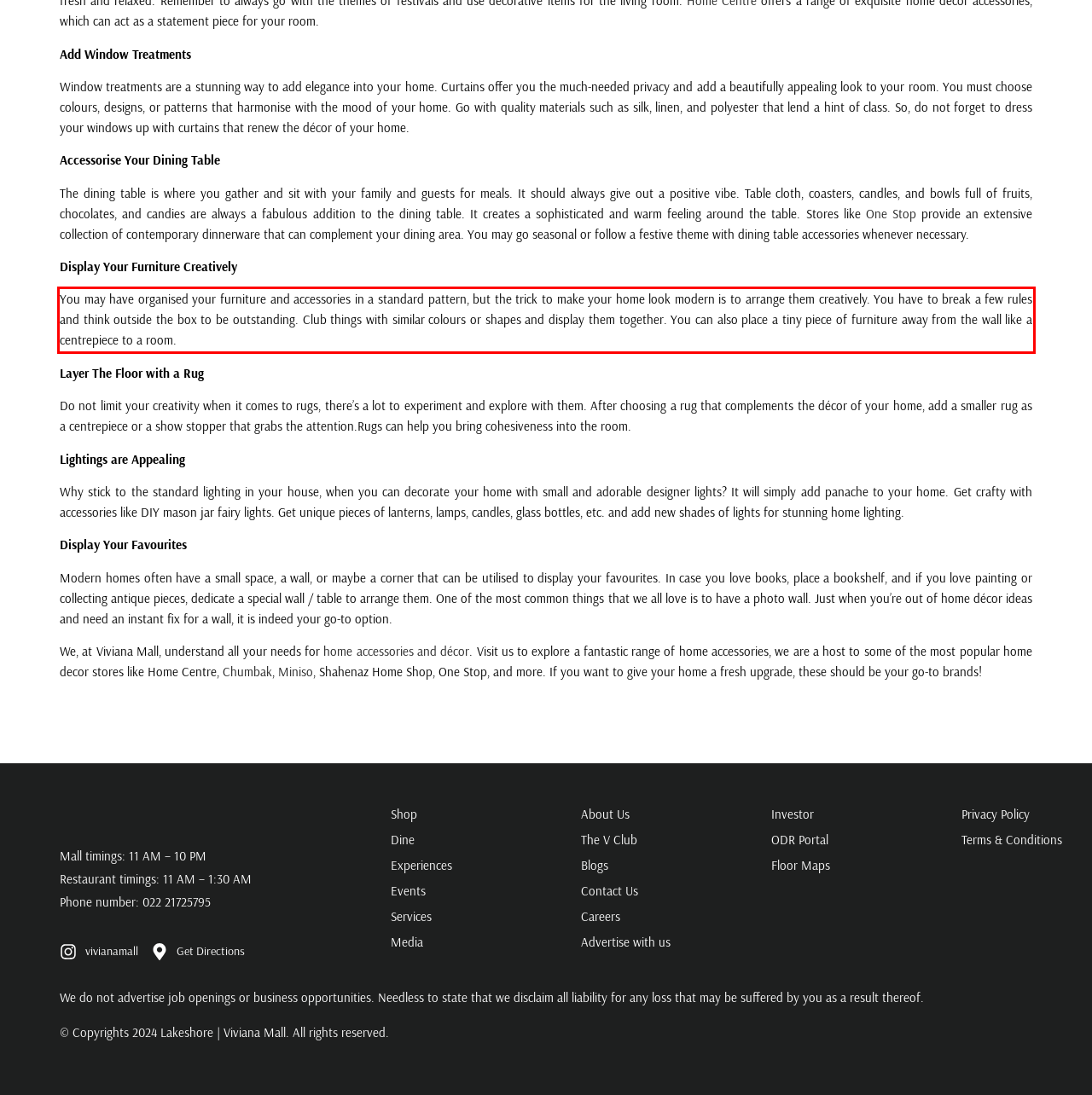Identify the text inside the red bounding box on the provided webpage screenshot by performing OCR.

You may have organised your furniture and accessories in a standard pattern, but the trick to make your home look modern is to arrange them creatively. You have to break a few rules and think outside the box to be outstanding. Club things with similar colours or shapes and display them together. You can also place a tiny piece of furniture away from the wall like a centrepiece to a room.